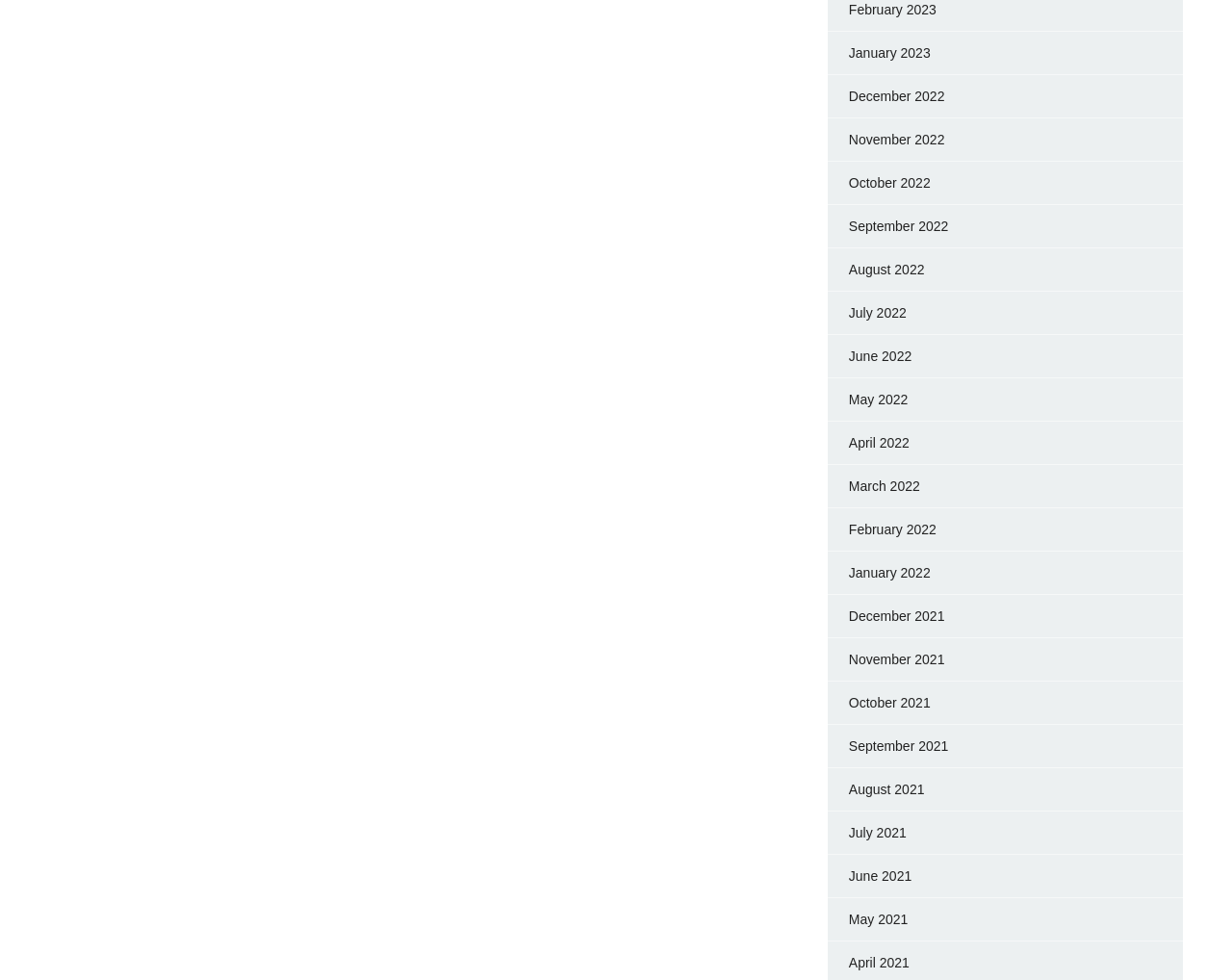From the image, can you give a detailed response to the question below:
What is the most recent month listed?

By examining the list of links, I can see that the most recent month listed is February 2023, which is the first link in the list.